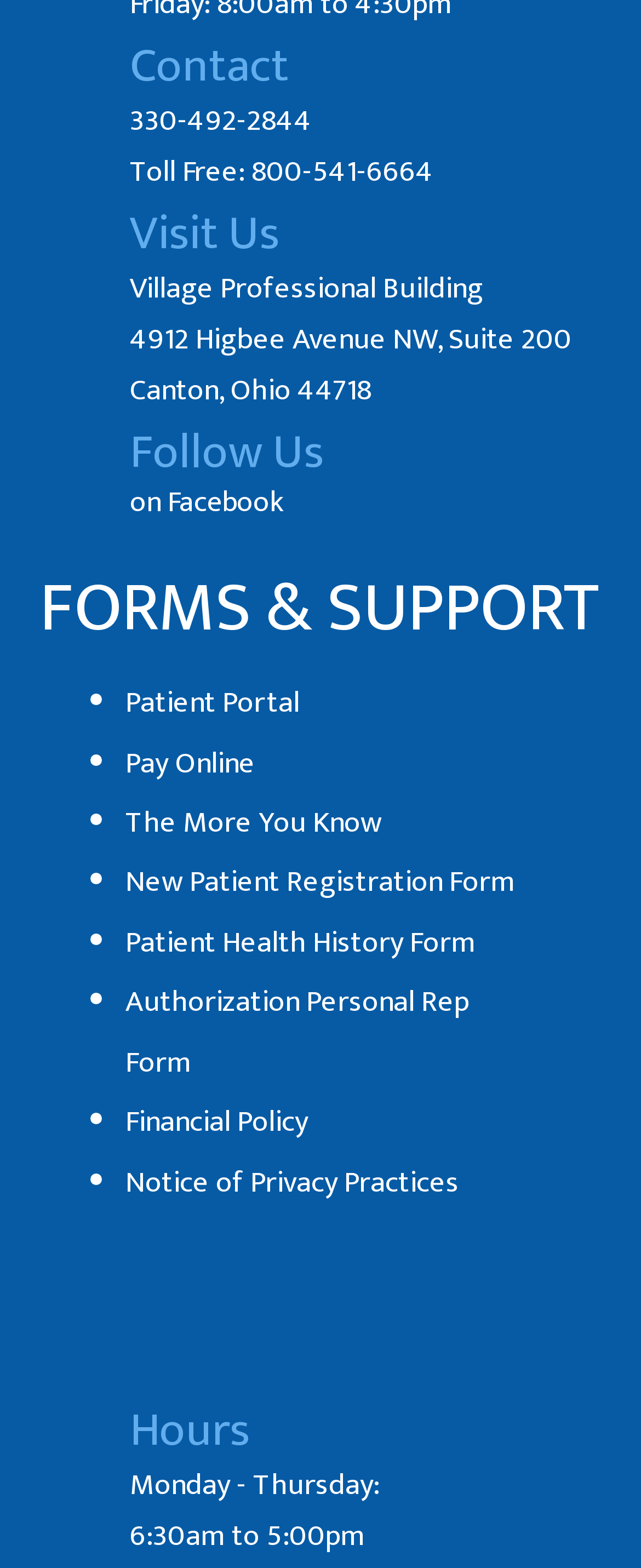Provide a one-word or one-phrase answer to the question:
What is the name of the form for new patients?

New Patient Registration Form